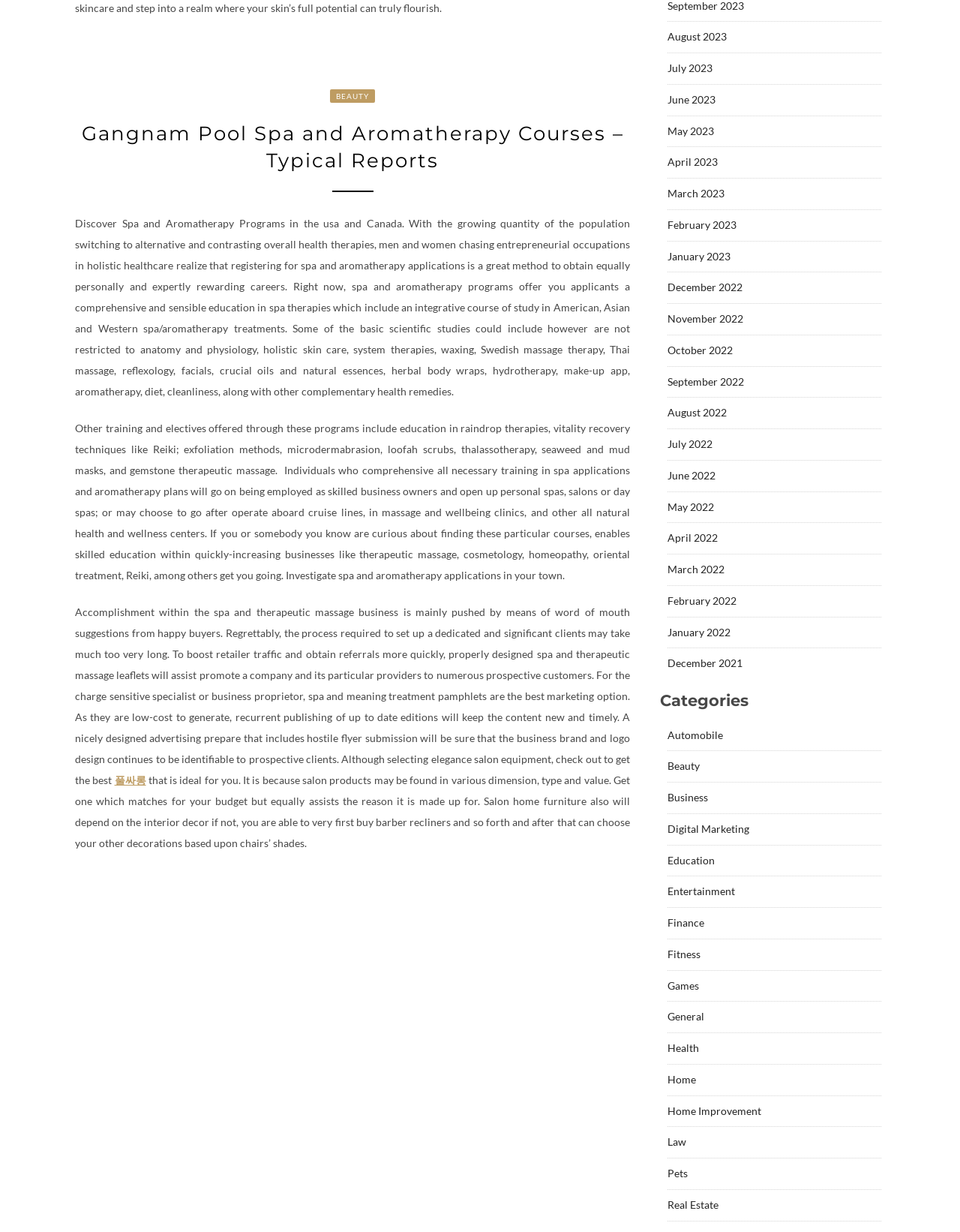Give the bounding box coordinates for the element described by: "Beauty".

[0.695, 0.617, 0.729, 0.627]